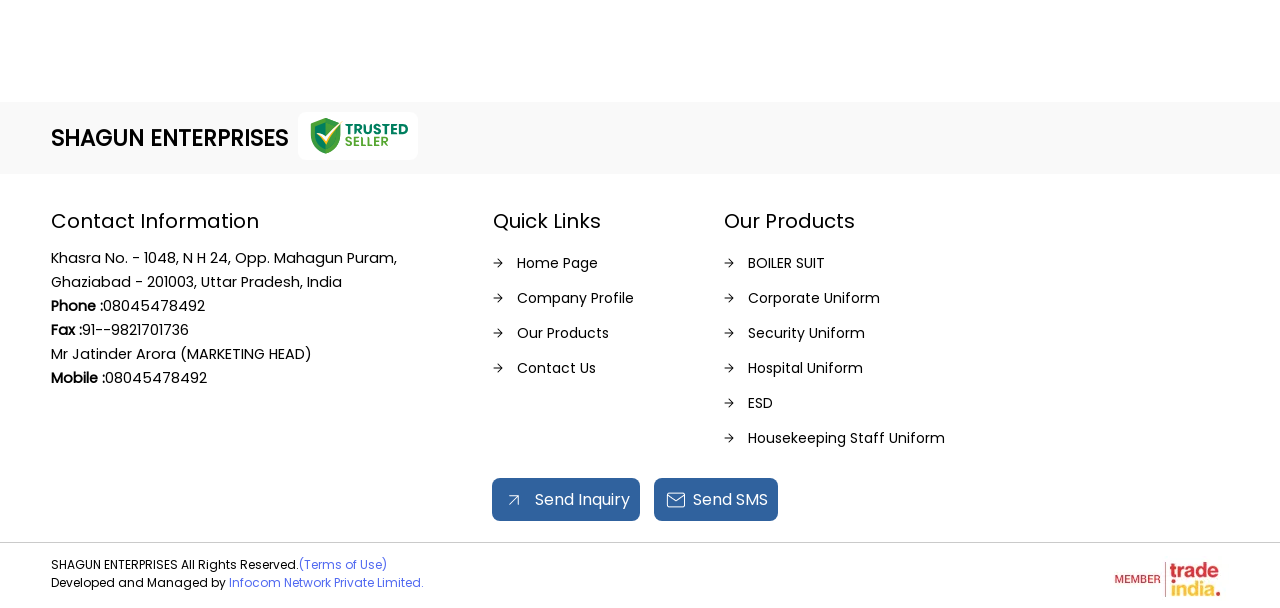Determine the bounding box coordinates for the area you should click to complete the following instruction: "Click on 'Tradeindia'".

[0.864, 0.961, 0.96, 0.999]